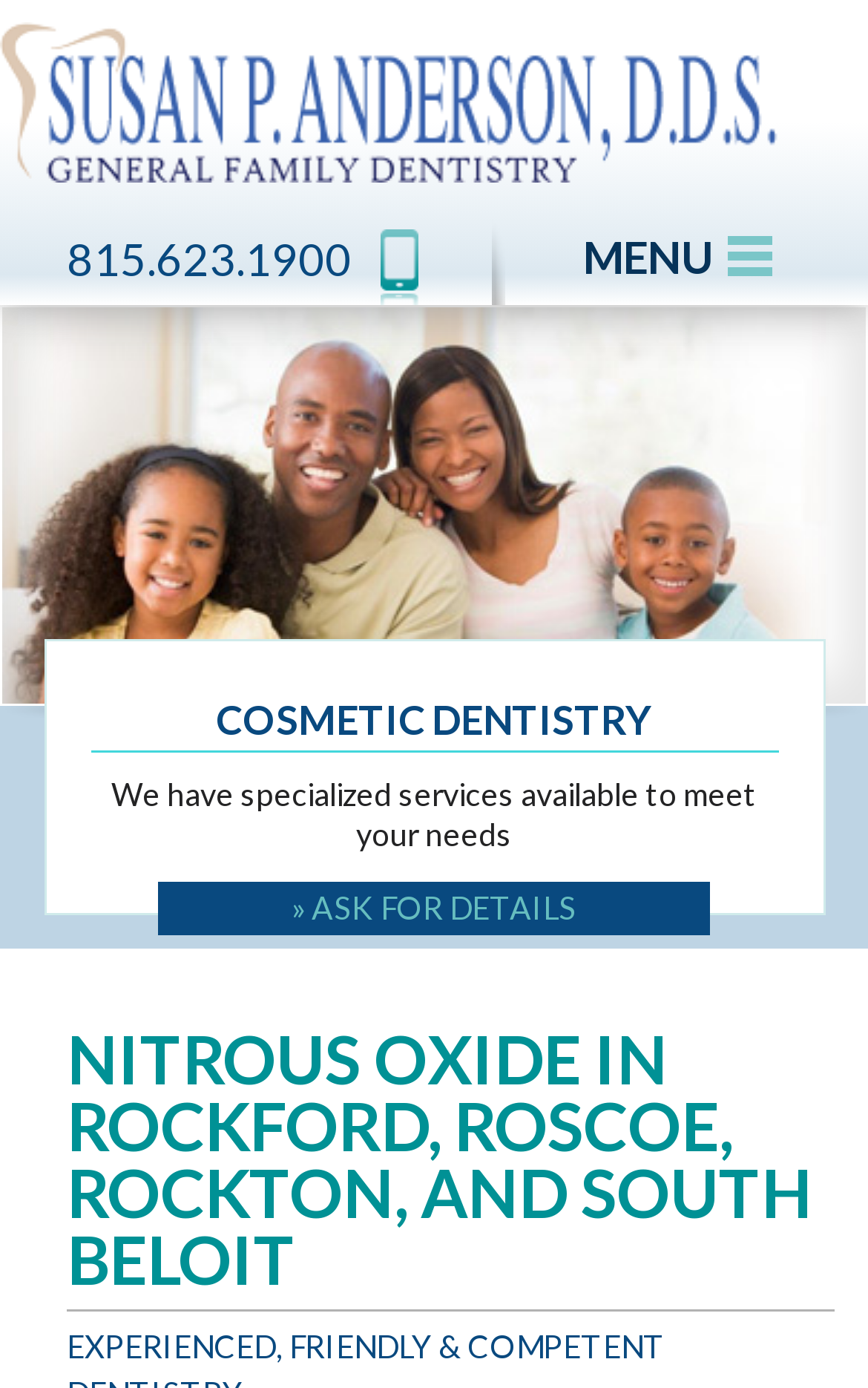Highlight the bounding box of the UI element that corresponds to this description: "Services Offered".

[0.0, 0.451, 1.0, 0.528]